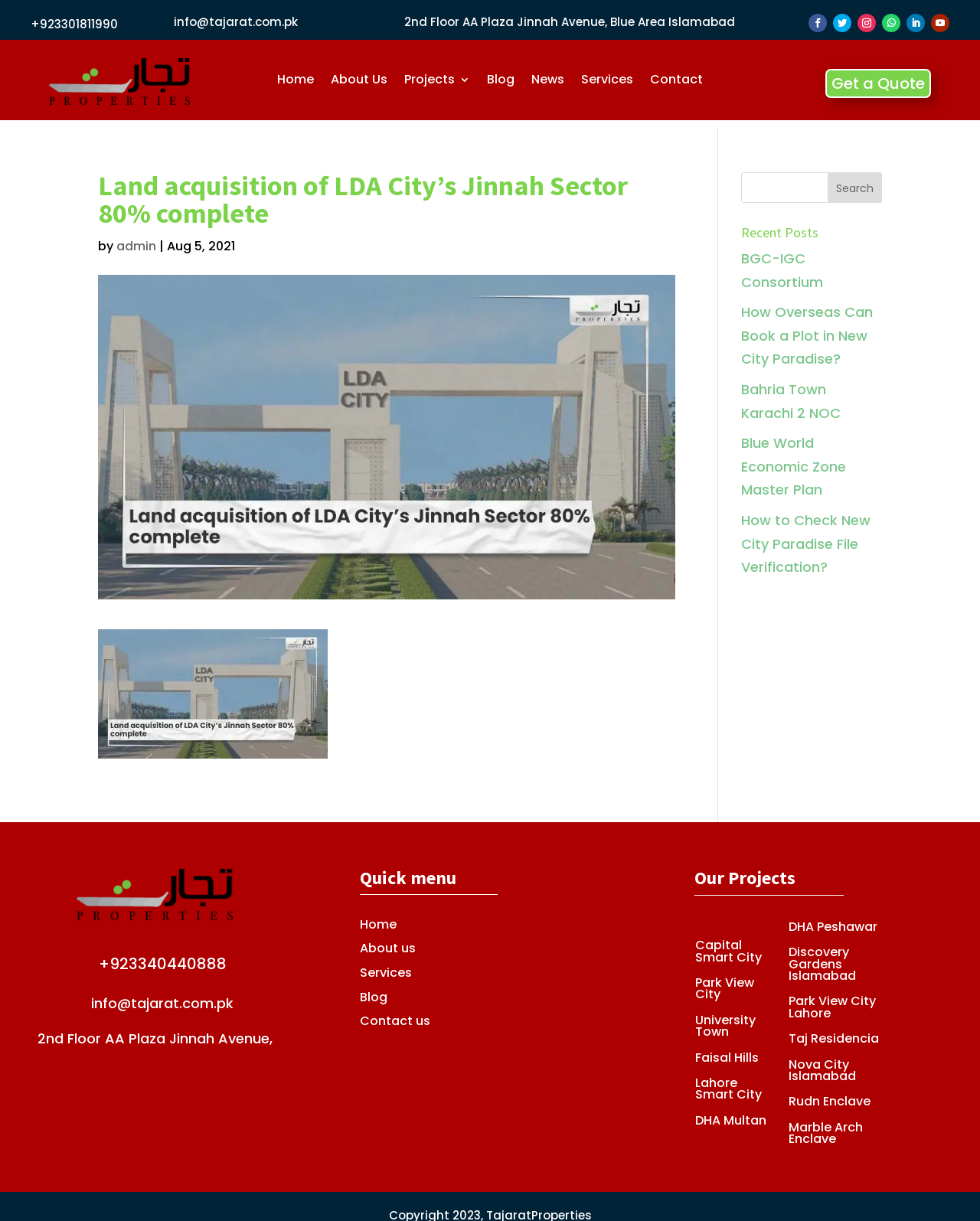What is the address of Tajarat Properties? Observe the screenshot and provide a one-word or short phrase answer.

2nd Floor AA Plaza Jinnah Avenue, Blue Area Islamabad